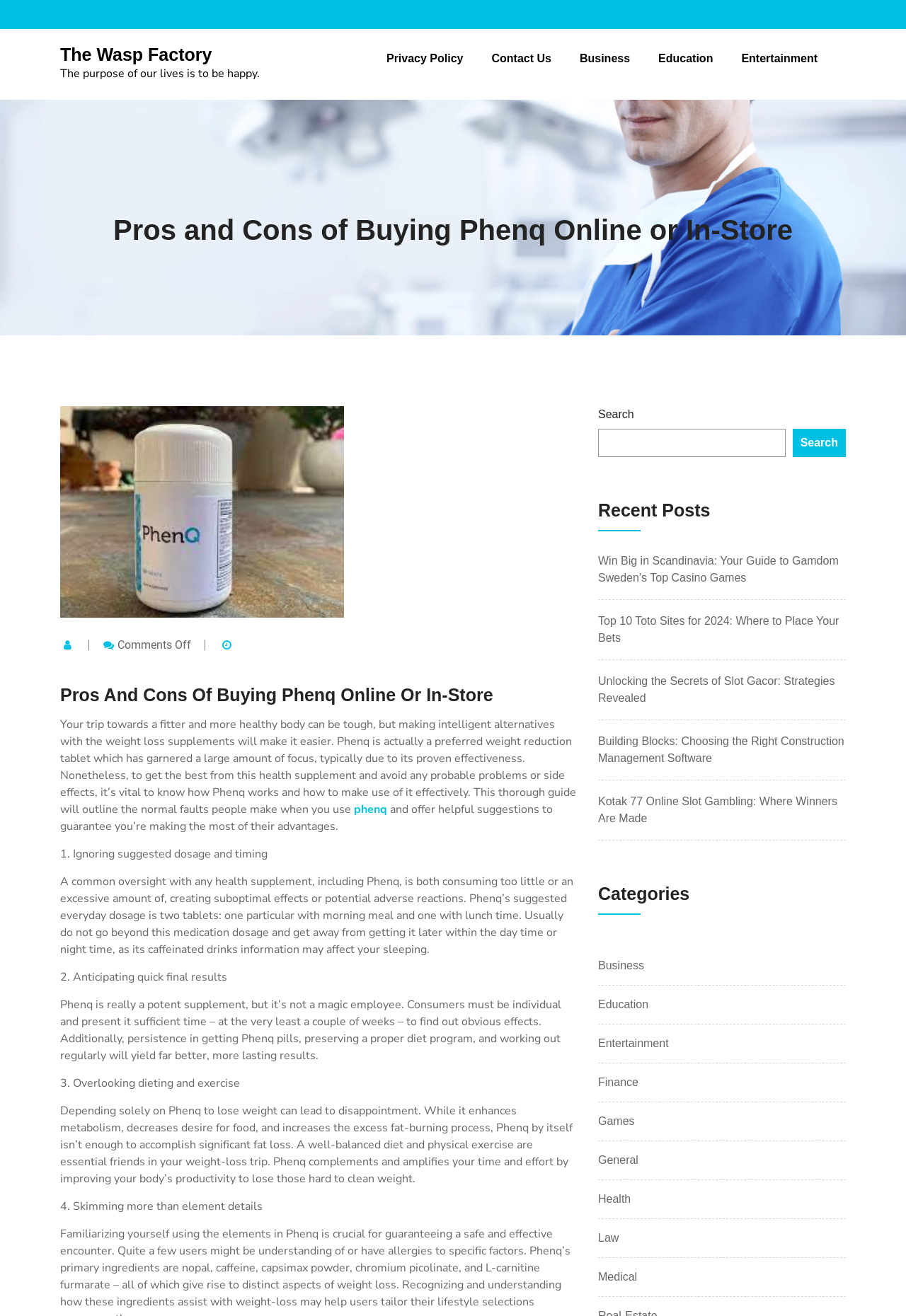Determine the bounding box coordinates of the target area to click to execute the following instruction: "Click on the 'Privacy Policy' link."

[0.427, 0.027, 0.511, 0.062]